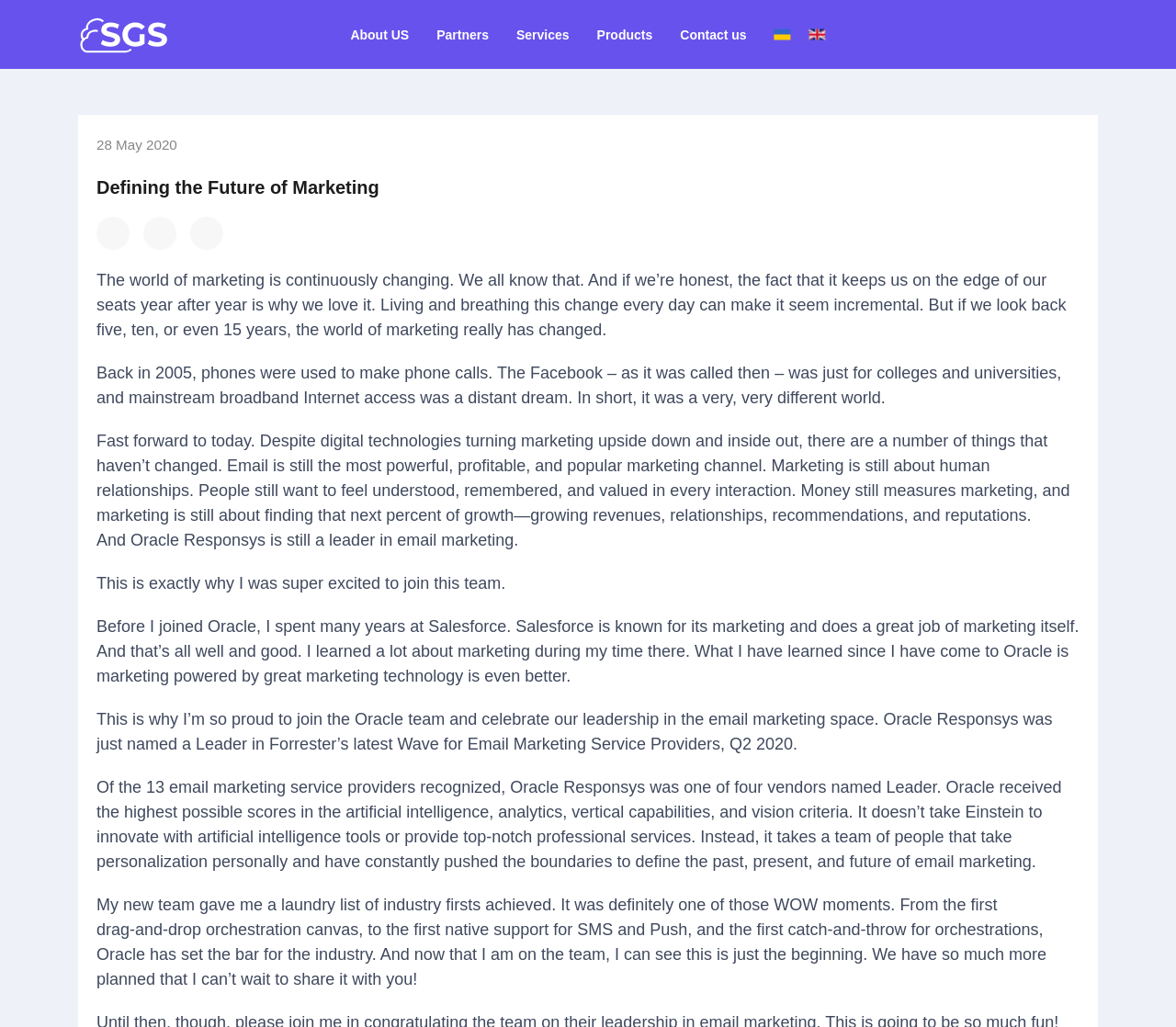Identify the bounding box coordinates necessary to click and complete the given instruction: "View Facebook page".

[0.082, 0.211, 0.11, 0.243]